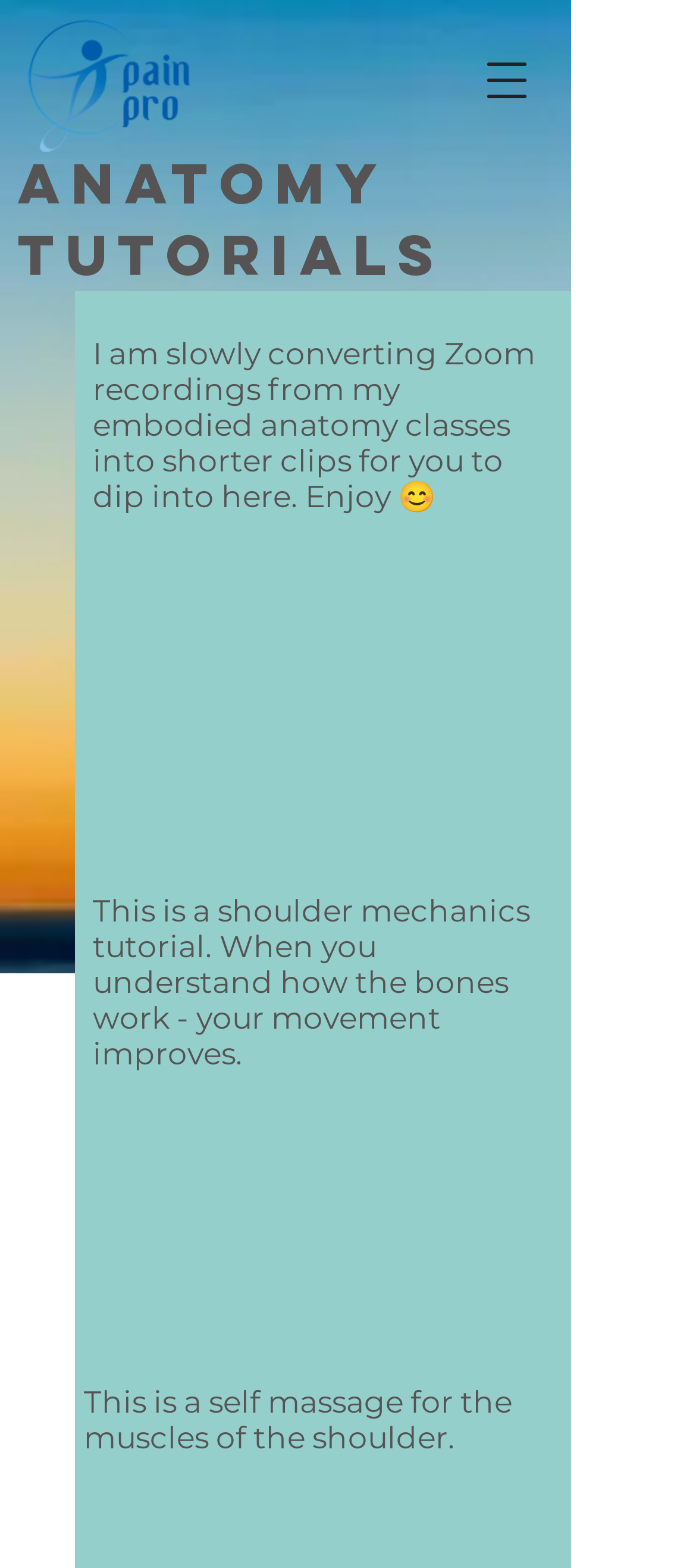What is the topic of the anatomy tutorials?
Answer the question with as much detail as you can, using the image as a reference.

I found the topic of the anatomy tutorials by reading the StaticText element with the bounding box coordinates [0.133, 0.569, 0.762, 0.683] which says 'This is a shoulder mechanics tutorial. When you understand how the bones work - your movement improves.'.